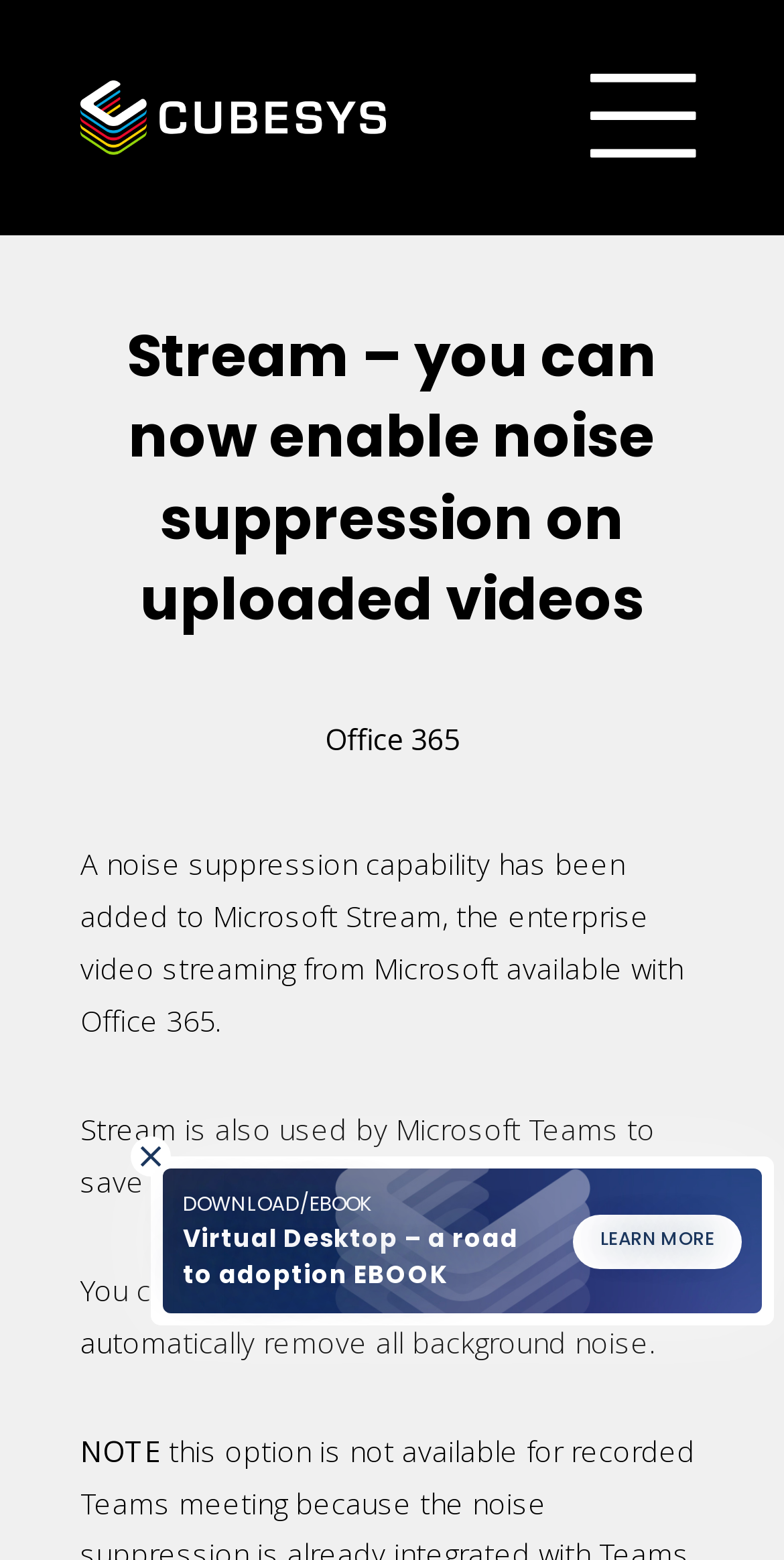Please give the bounding box coordinates of the area that should be clicked to fulfill the following instruction: "Click the download/ebook link". The coordinates should be in the format of four float numbers from 0 to 1, i.e., [left, top, right, bottom].

[0.233, 0.783, 0.662, 0.828]